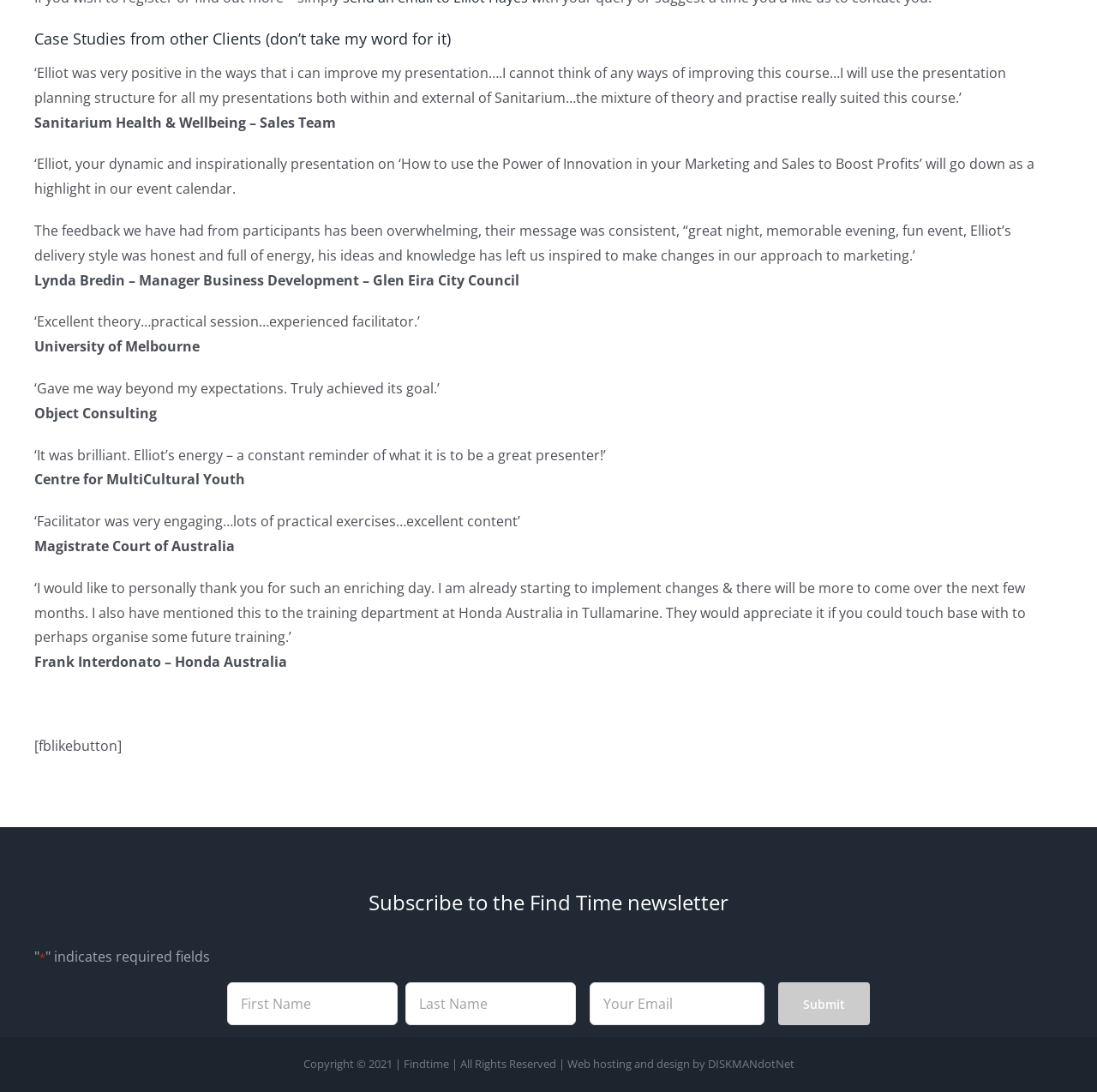Bounding box coordinates are specified in the format (top-left x, top-left y, bottom-right x, bottom-right y). All values are floating point numbers bounded between 0 and 1. Please provide the bounding box coordinate of the region this sentence describes: Search The Archives

None